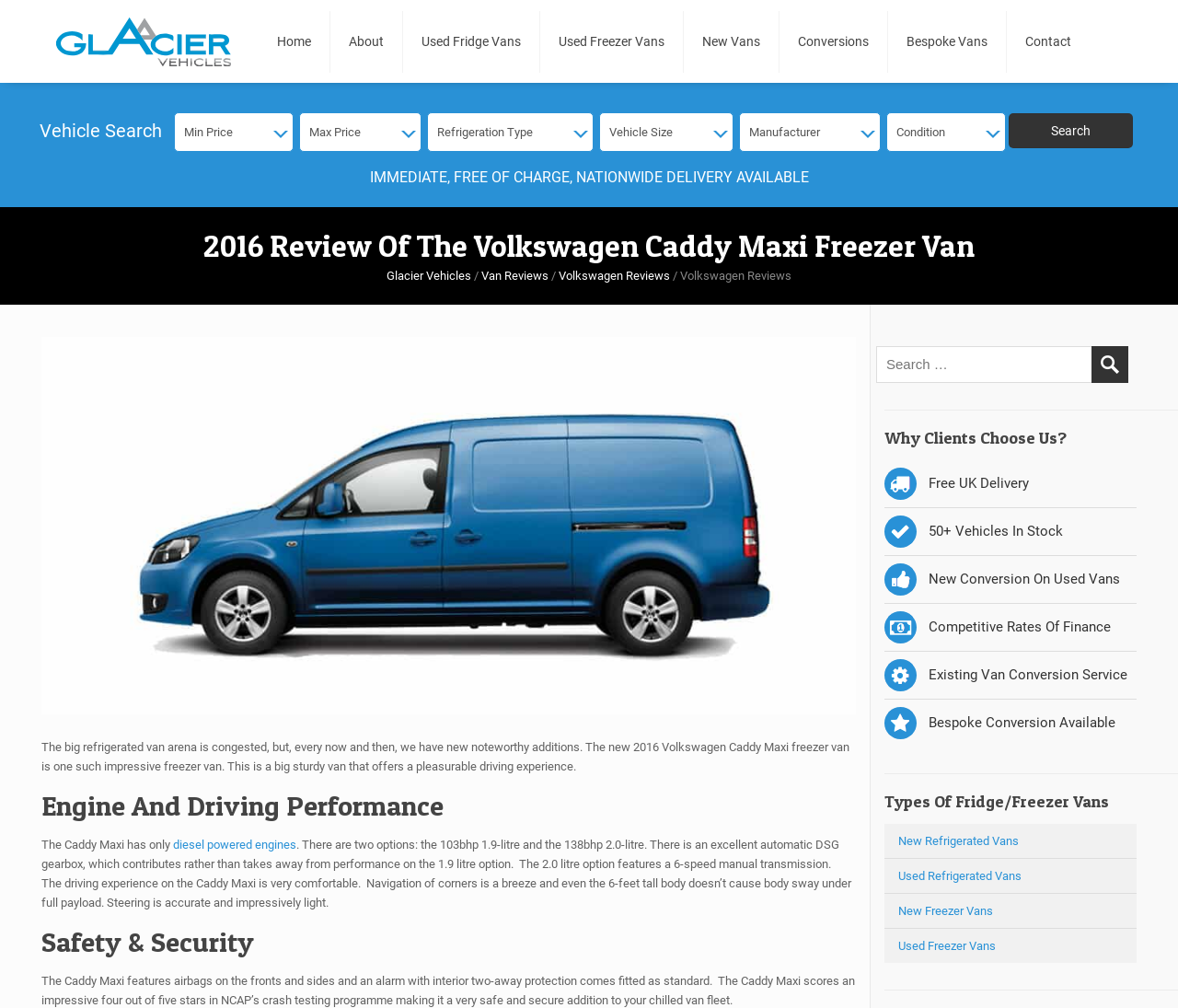What is the advantage of the Caddy Maxi's driving experience?
Please answer the question as detailed as possible based on the image.

The webpage describes the driving experience of the Caddy Maxi as very comfortable, with accurate and light steering, making it easy to navigate corners even with a full payload.